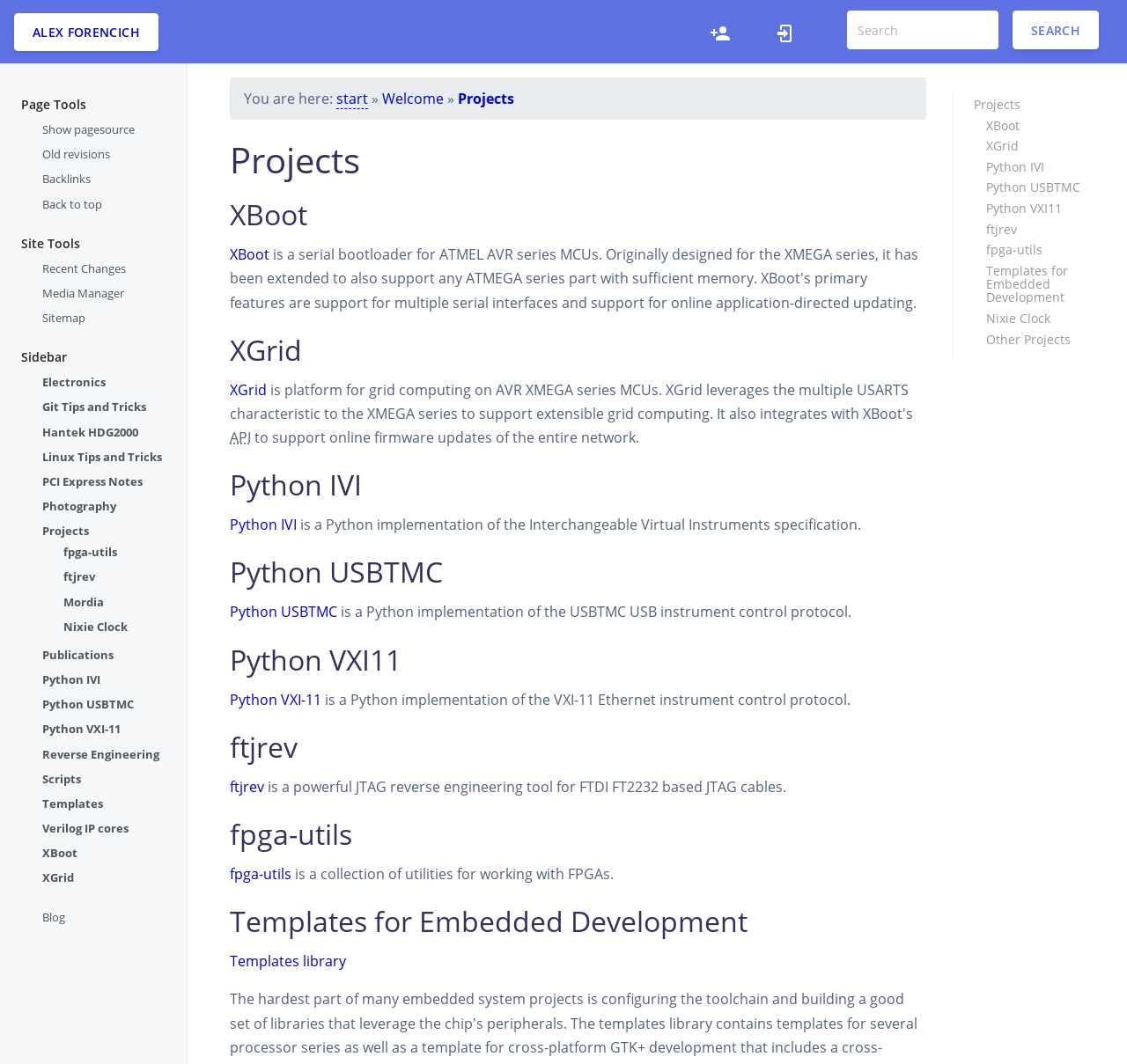Determine the bounding box coordinates for the region that must be clicked to execute the following instruction: "search for something".

[0.739, 0.01, 0.981, 0.03]